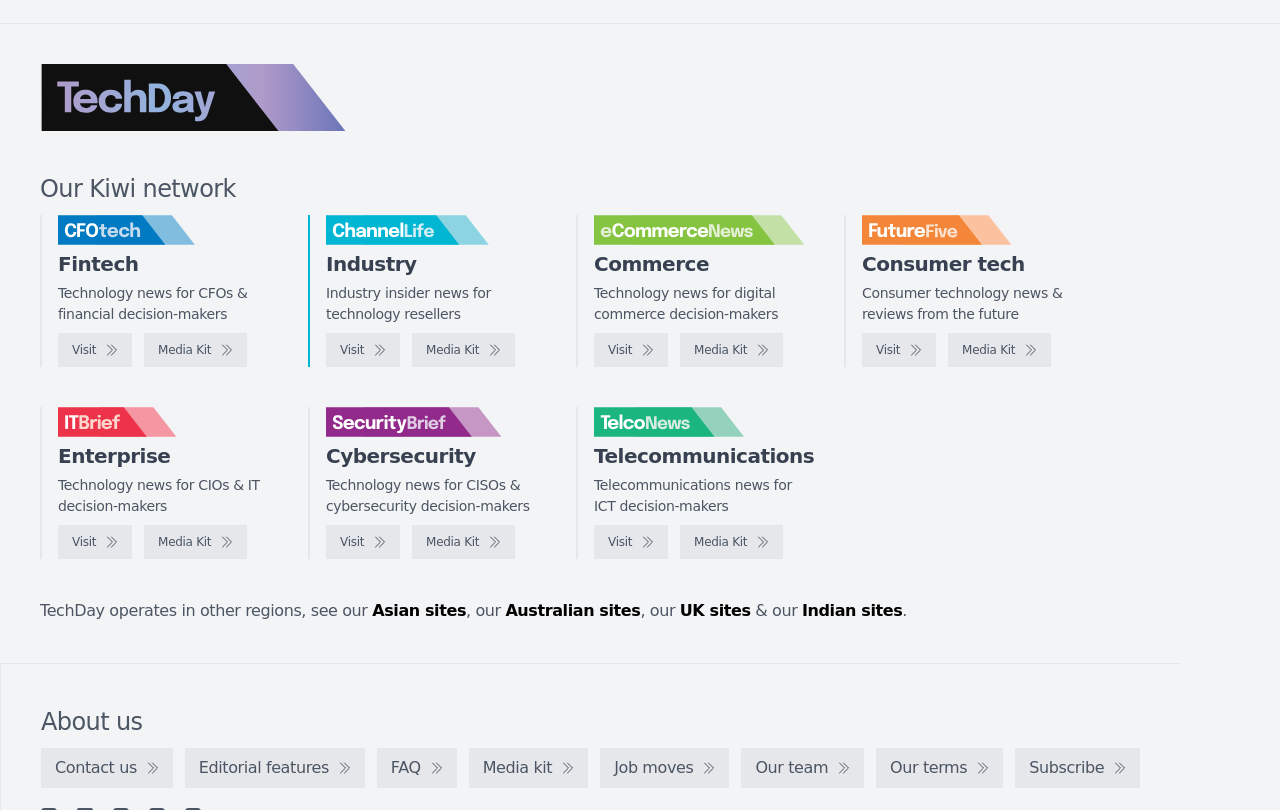Give a concise answer using one word or a phrase to the following question:
What is the purpose of the 'Media Kit' link?

To access media kit information